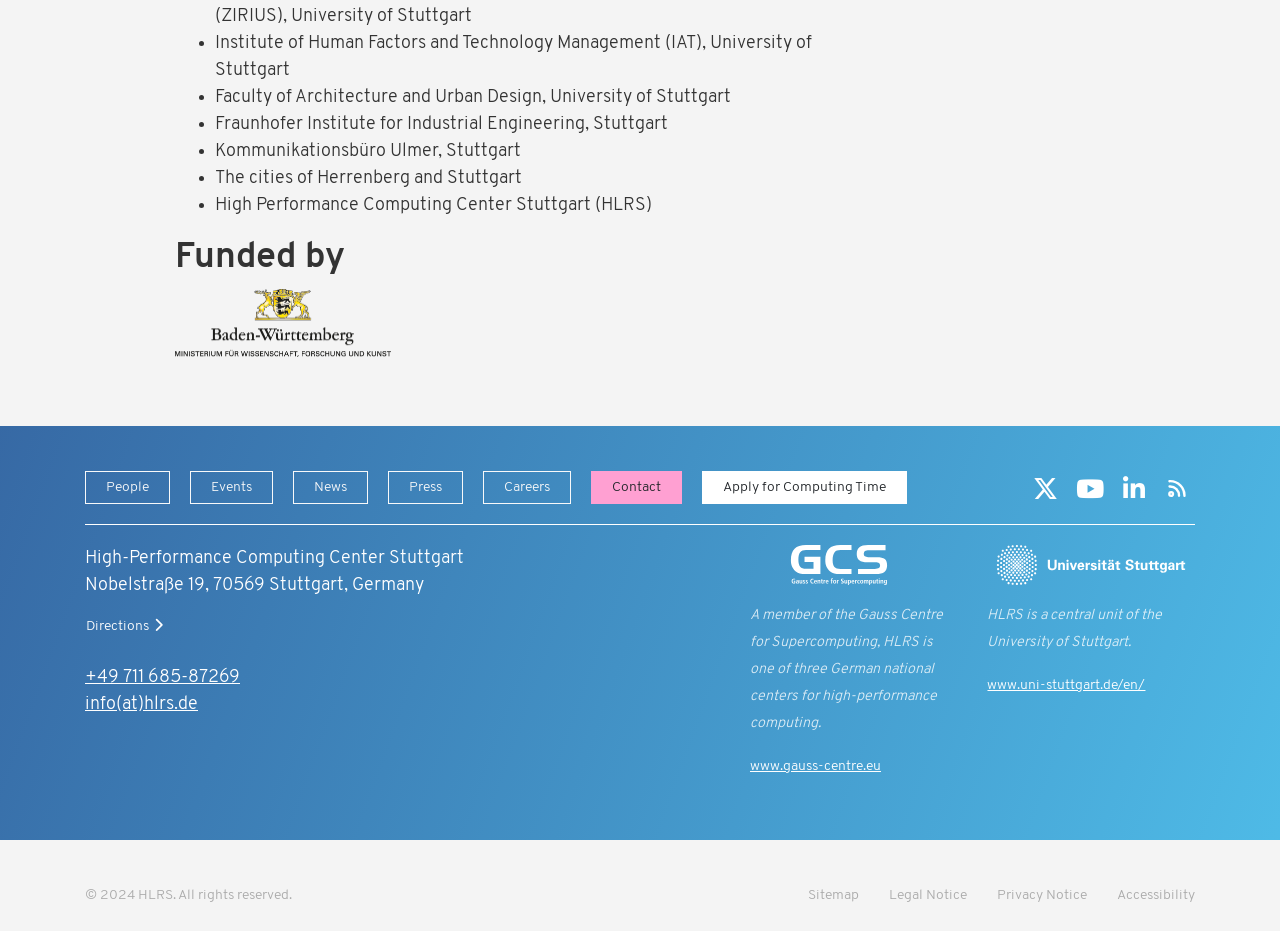Please determine the bounding box coordinates of the element's region to click in order to carry out the following instruction: "Click on 'Apply for Computing Time'". The coordinates should be four float numbers between 0 and 1, i.e., [left, top, right, bottom].

[0.548, 0.506, 0.709, 0.541]